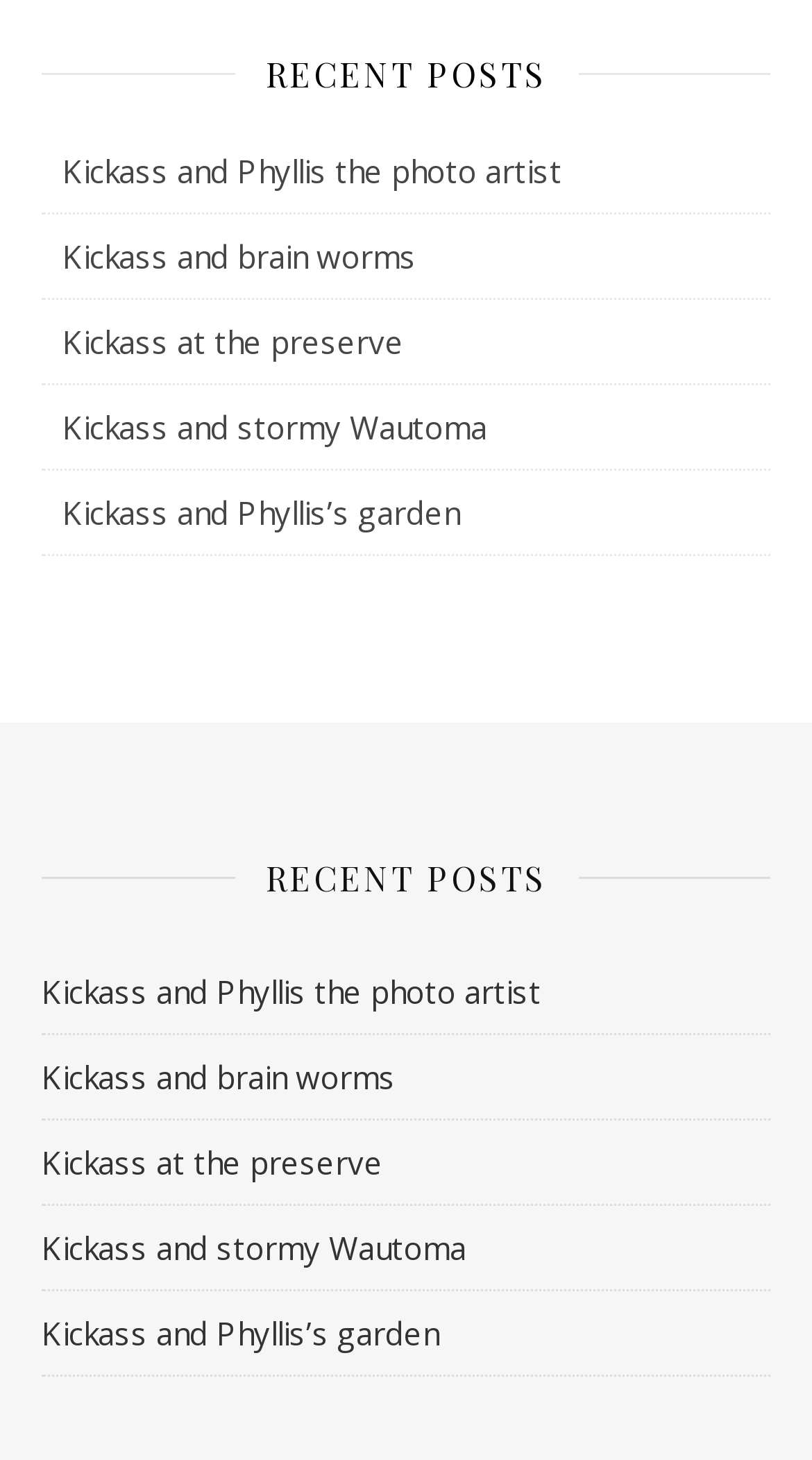Please answer the following question using a single word or phrase: 
What is the title of the first recent post?

Kickass and Phyllis the photo artist